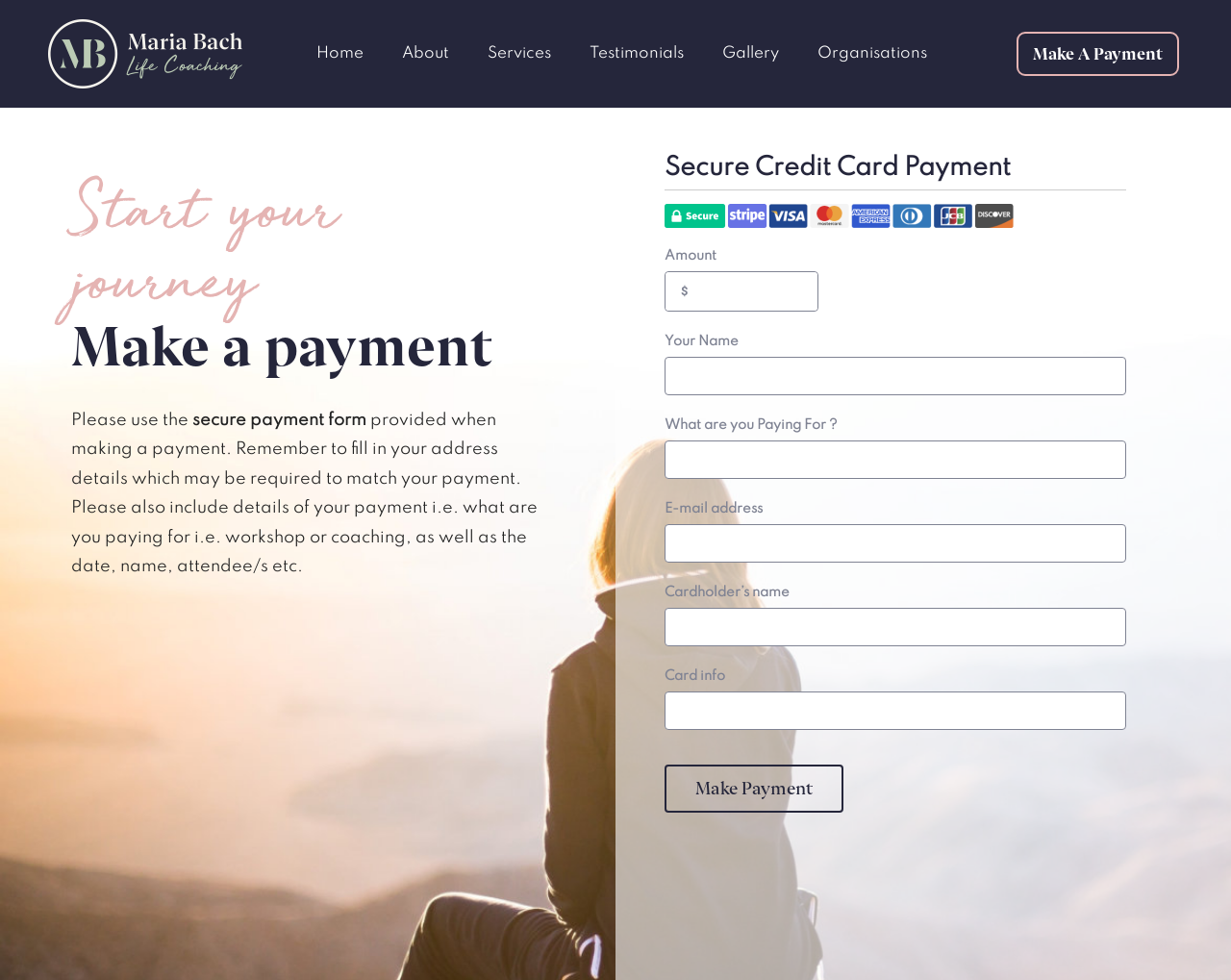Determine the bounding box coordinates for the clickable element required to fulfill the instruction: "Click the Make Payment button". Provide the coordinates as four float numbers between 0 and 1, i.e., [left, top, right, bottom].

[0.54, 0.78, 0.685, 0.829]